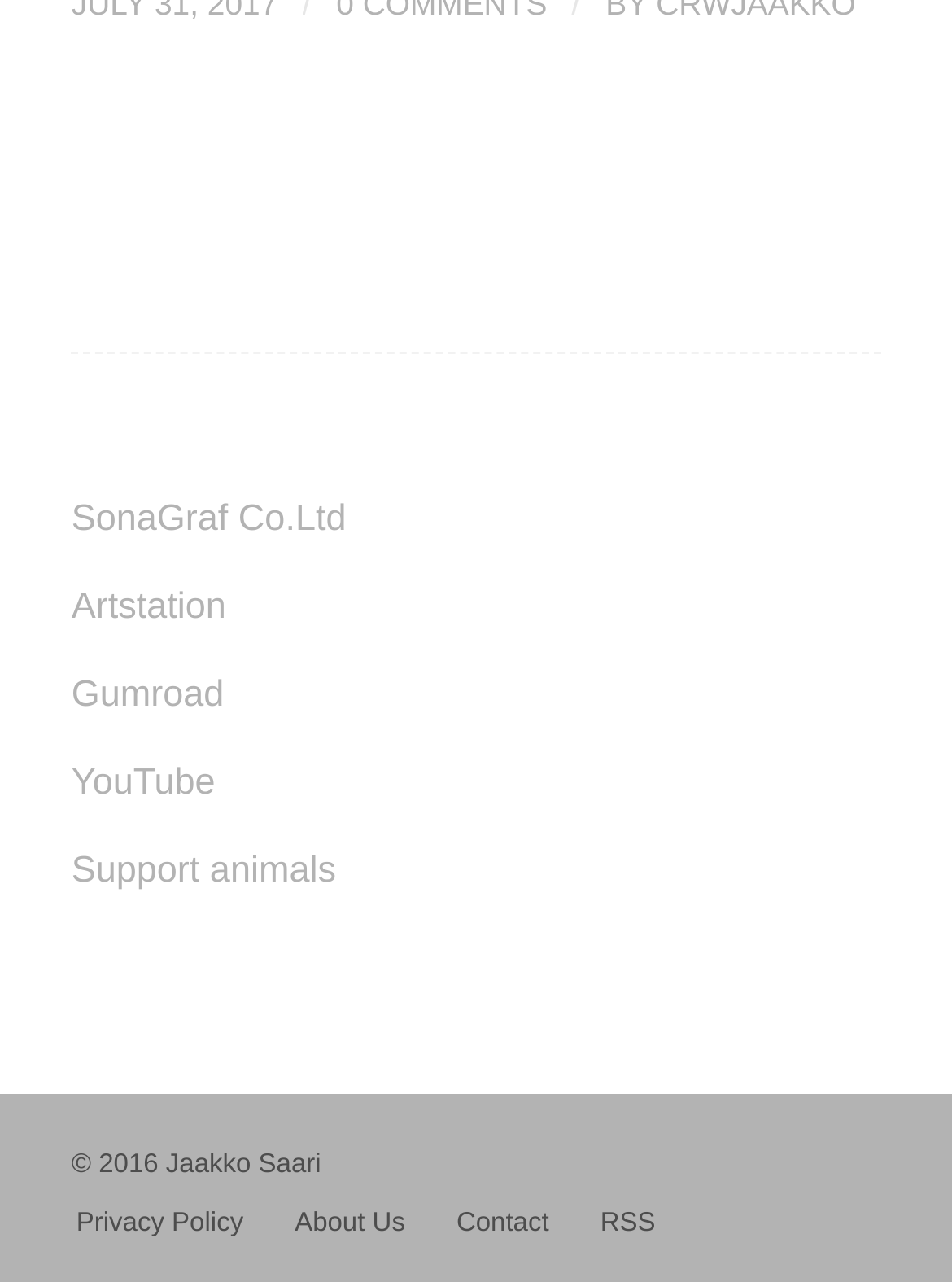How many social media links are available?
Give a single word or phrase as your answer by examining the image.

5